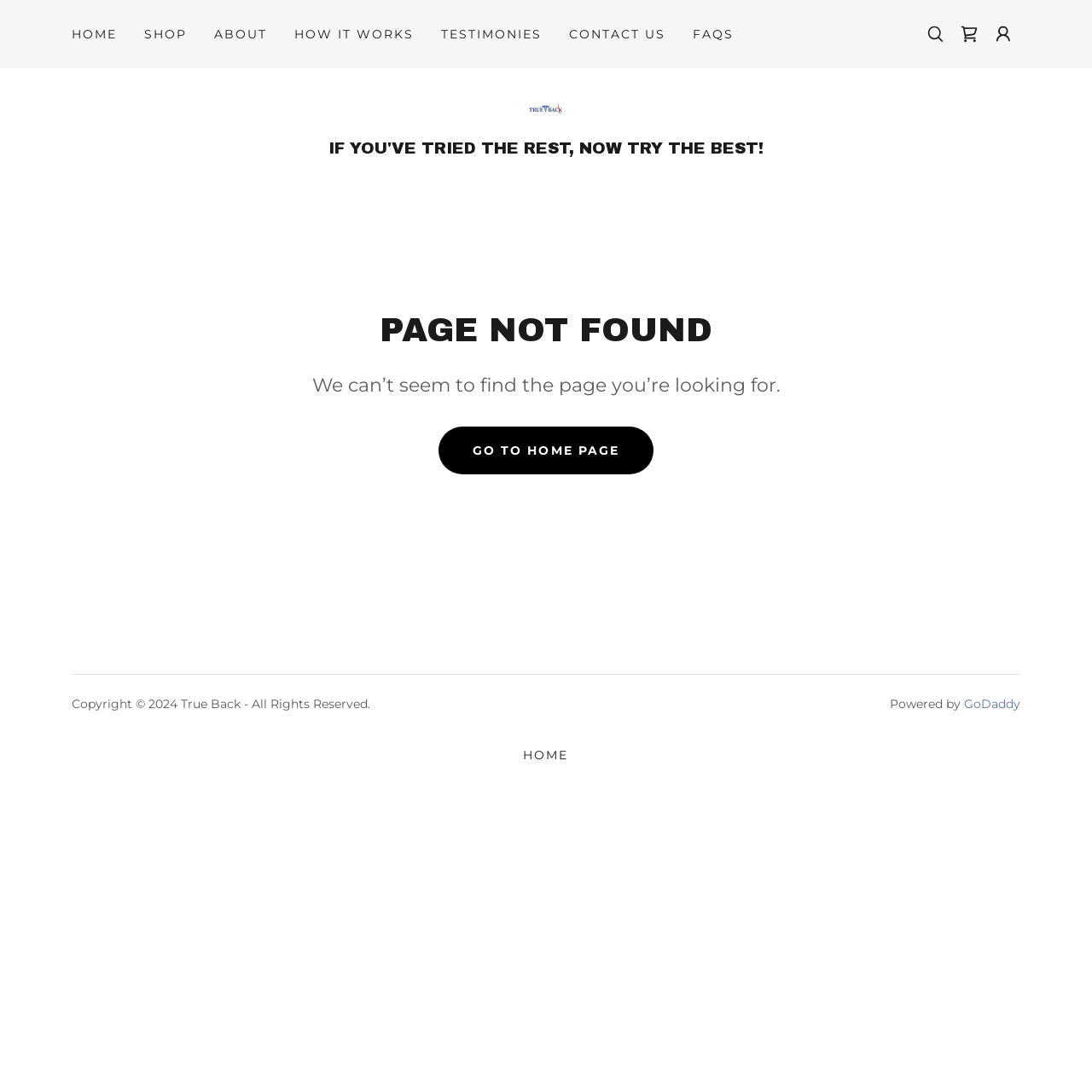Determine the main heading of the webpage and generate its text.

PAGE NOT FOUND